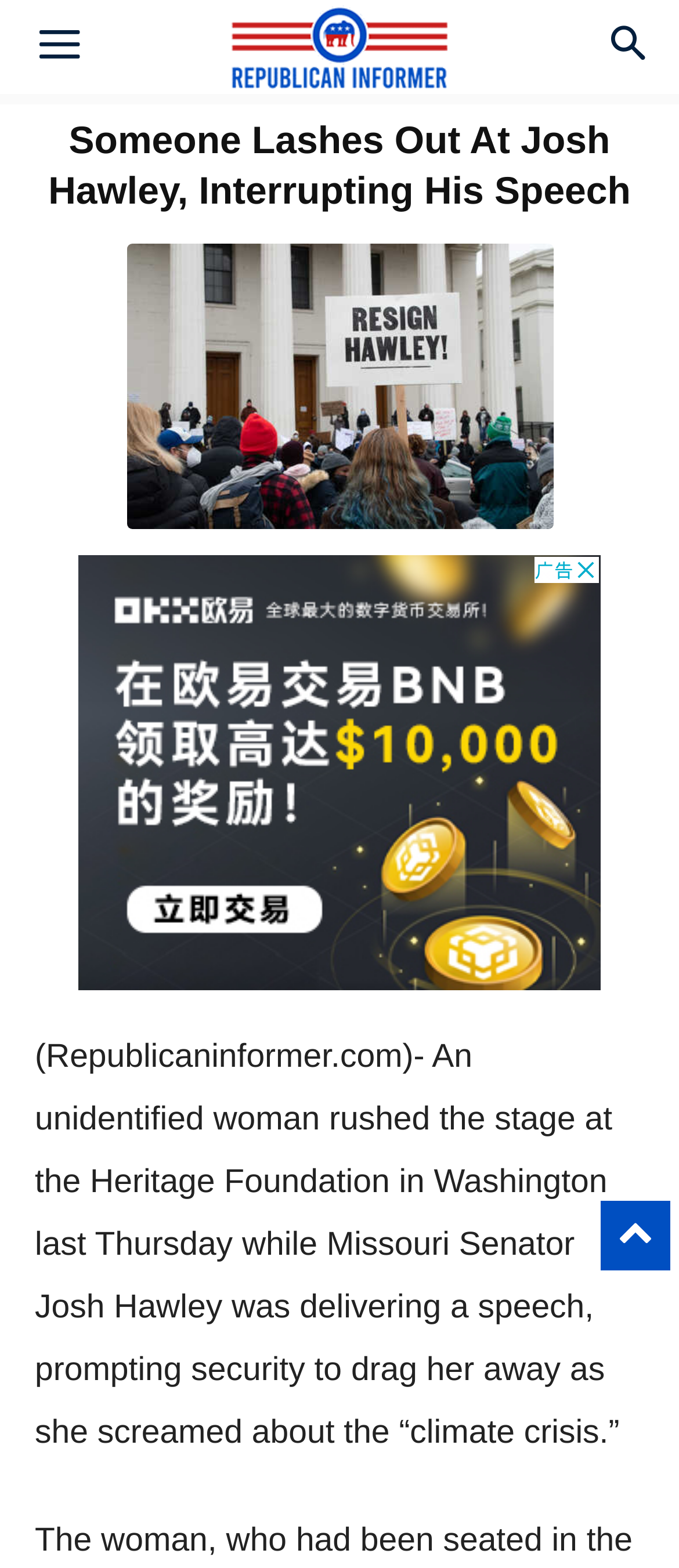Provide the bounding box coordinates of the UI element that matches the description: "title="Saint,Louis,-,January,9,,2021:,A,Protestor,Holding,A"".

[0.051, 0.156, 0.949, 0.337]